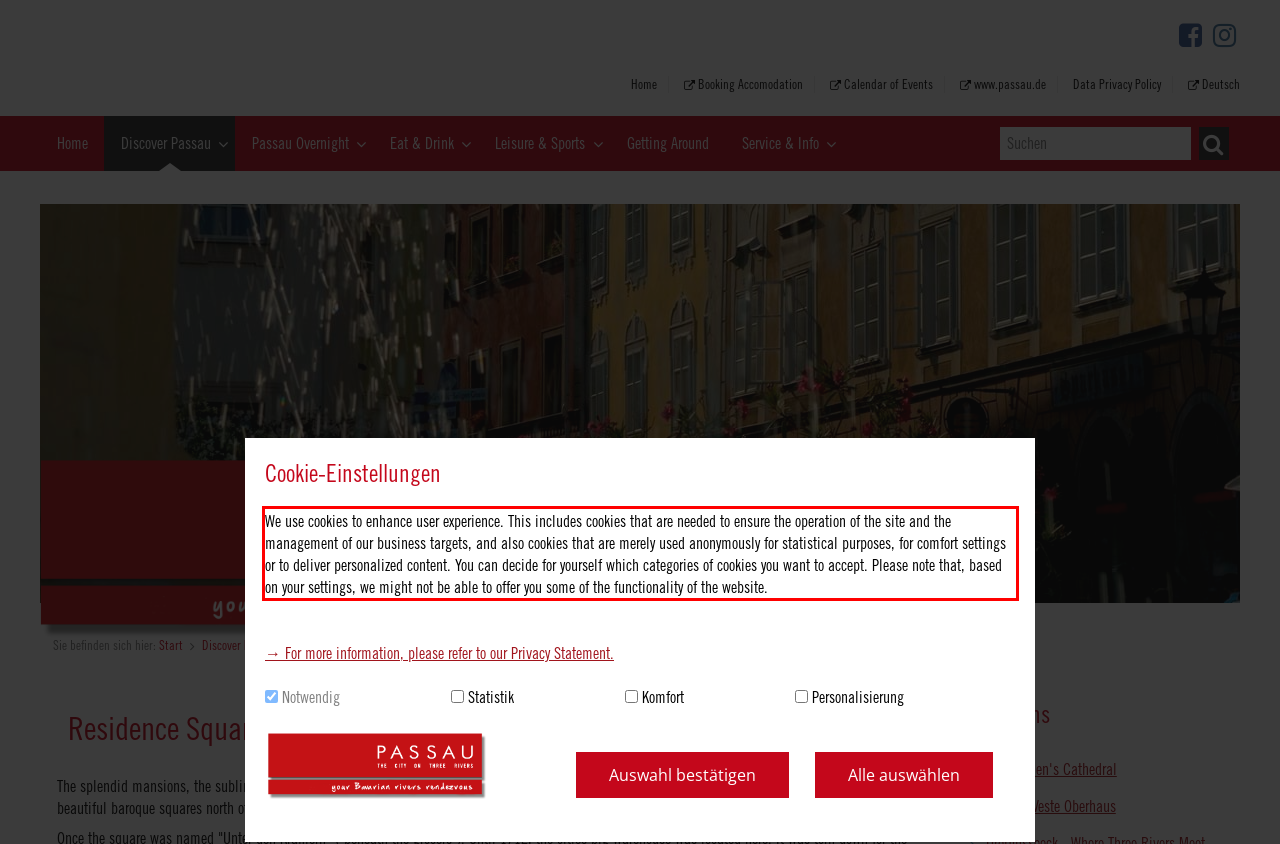Using the provided webpage screenshot, identify and read the text within the red rectangle bounding box.

We use cookies to enhance user experience. This includes cookies that are needed to ensure the operation of the site and the management of our business targets, and also cookies that are merely used anonymously for statistical purposes, for comfort settings or to deliver personalized content. You can decide for yourself which categories of cookies you want to accept. Please note that, based on your settings, we might not be able to offer you some of the functionality of the website.